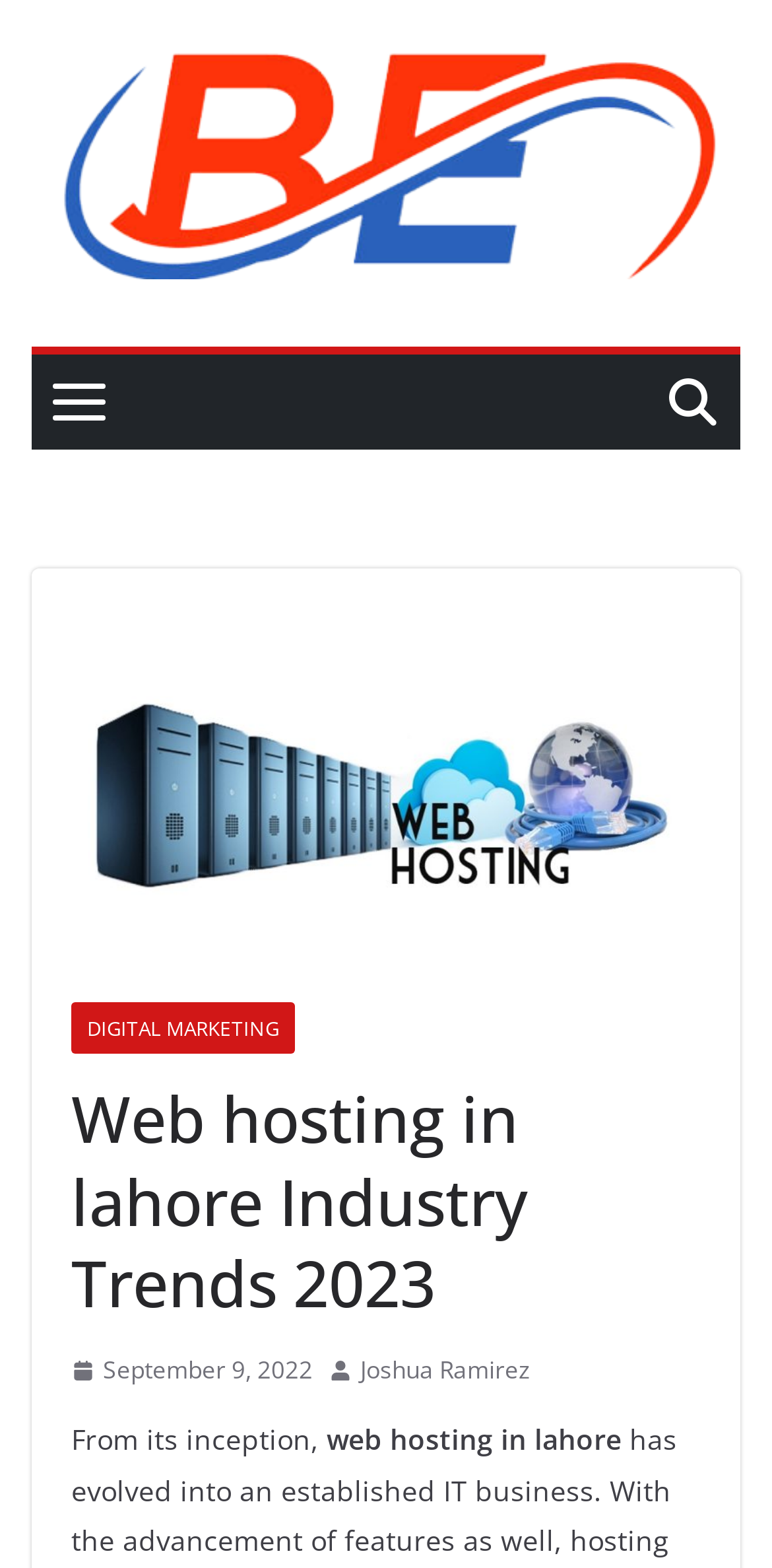Can you give a detailed response to the following question using the information from the image? When was the article published?

The link 'September 9, 2022' is present on the webpage, which suggests that the article was published on September 9, 2022.